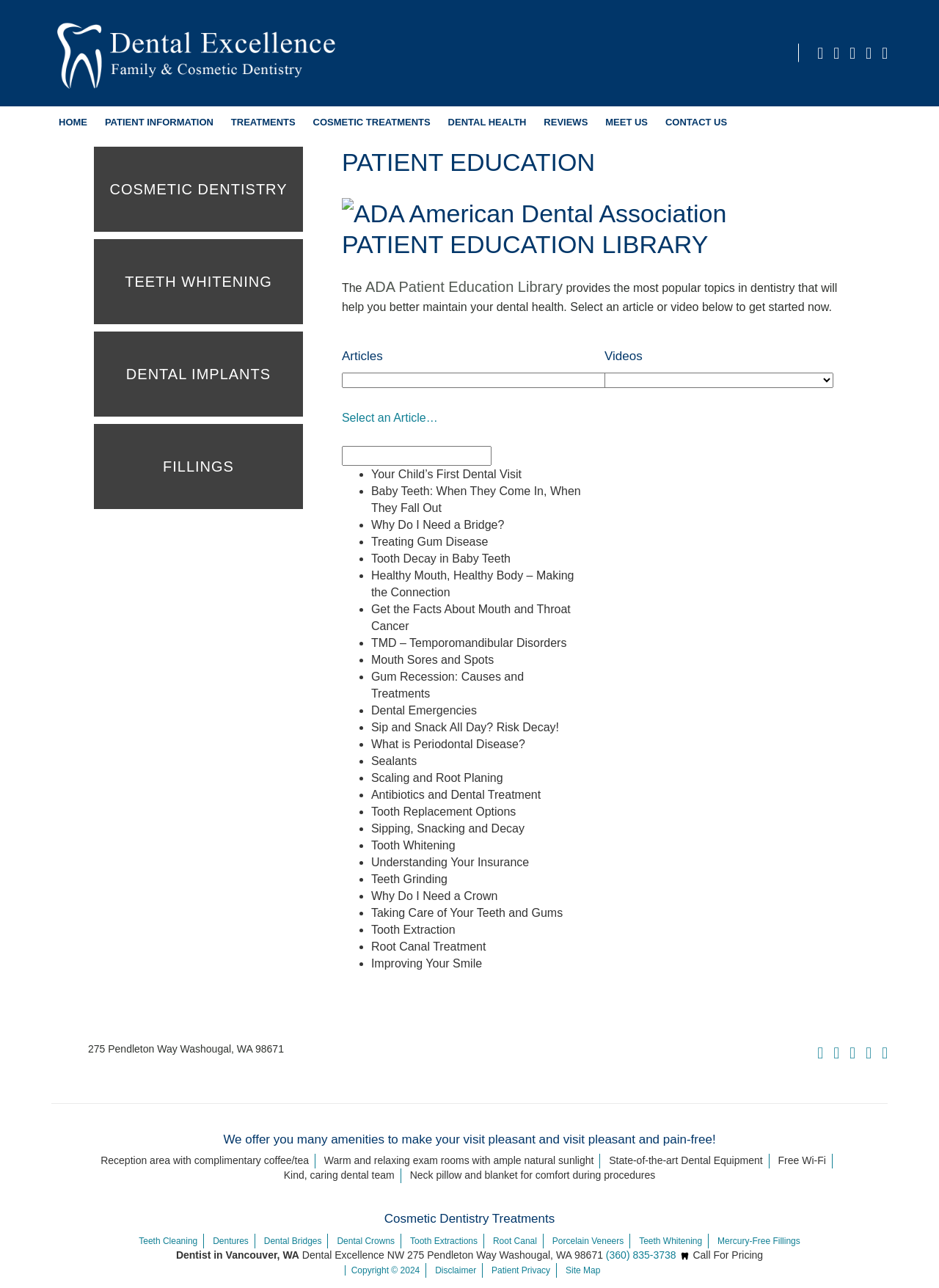Carefully observe the image and respond to the question with a detailed answer:
What is the title of the section that lists various dental health topics?

The section that lists various dental health topics is titled 'Articles', and it contains a list of topics such as 'Your Child’s First Dental Visit', 'Baby Teeth: When They Come In, When They Fall Out', and many more.